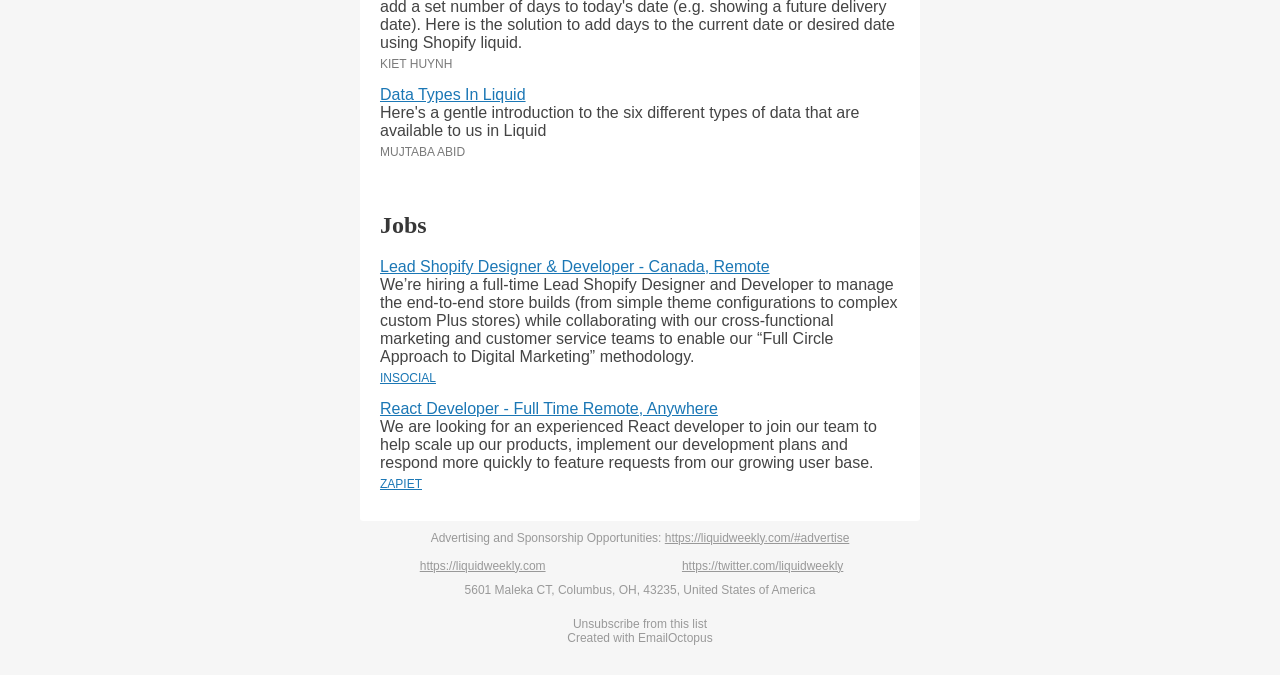Locate the coordinates of the bounding box for the clickable region that fulfills this instruction: "Visit 'INSOCIAL'".

[0.297, 0.549, 0.341, 0.57]